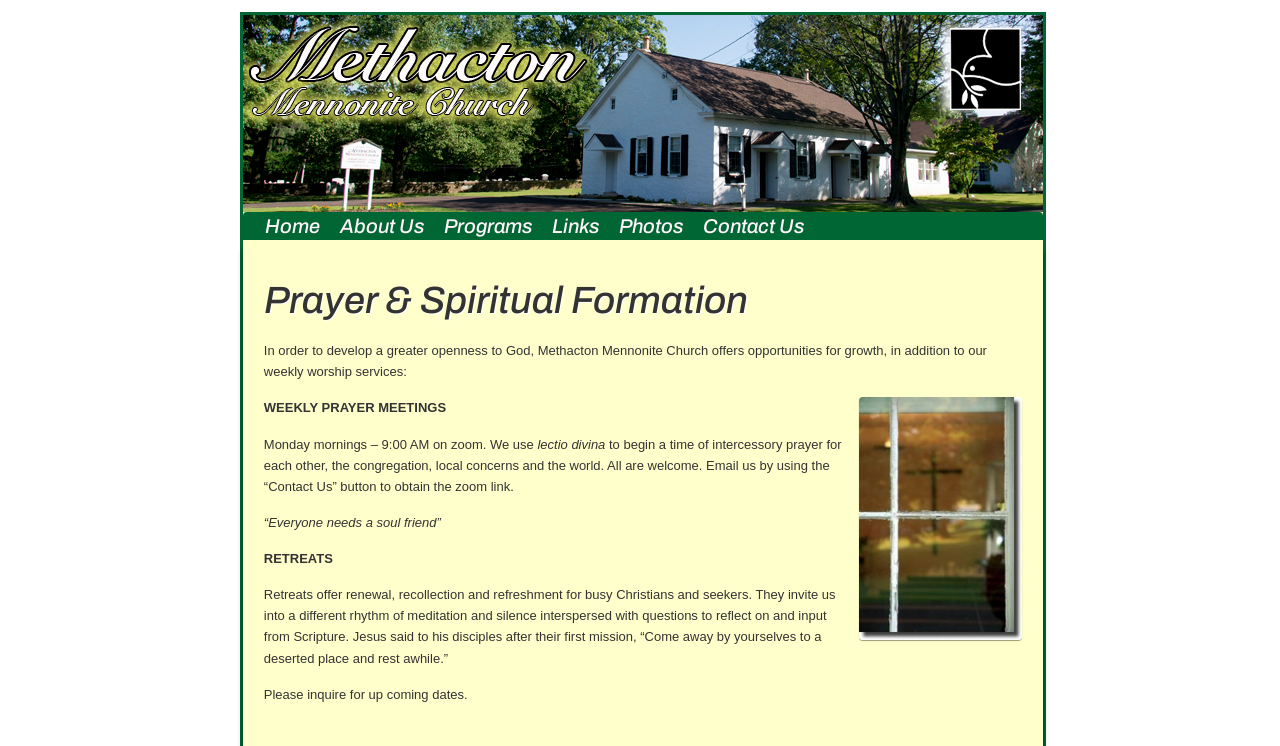What is the format of the weekly prayer meetings?
Please respond to the question with as much detail as possible.

The webpage states that the weekly prayer meetings are held on Monday mornings at 9:00 AM on Zoom.